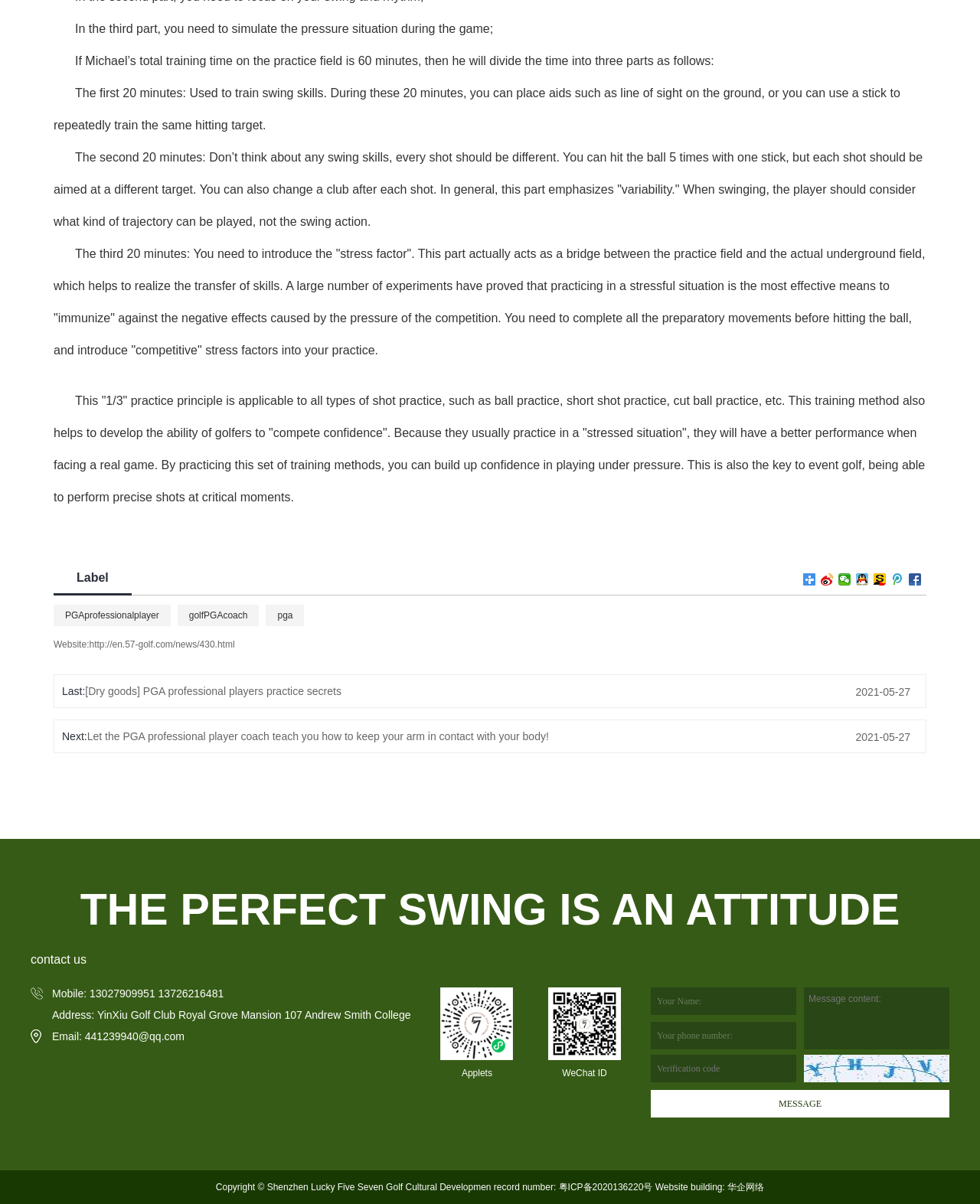Analyze the image and answer the question with as much detail as possible: 
What is the topic of the webpage?

Based on the content of the webpage, it appears to be discussing golf, specifically the practice methods of PGA professional players and coaches.